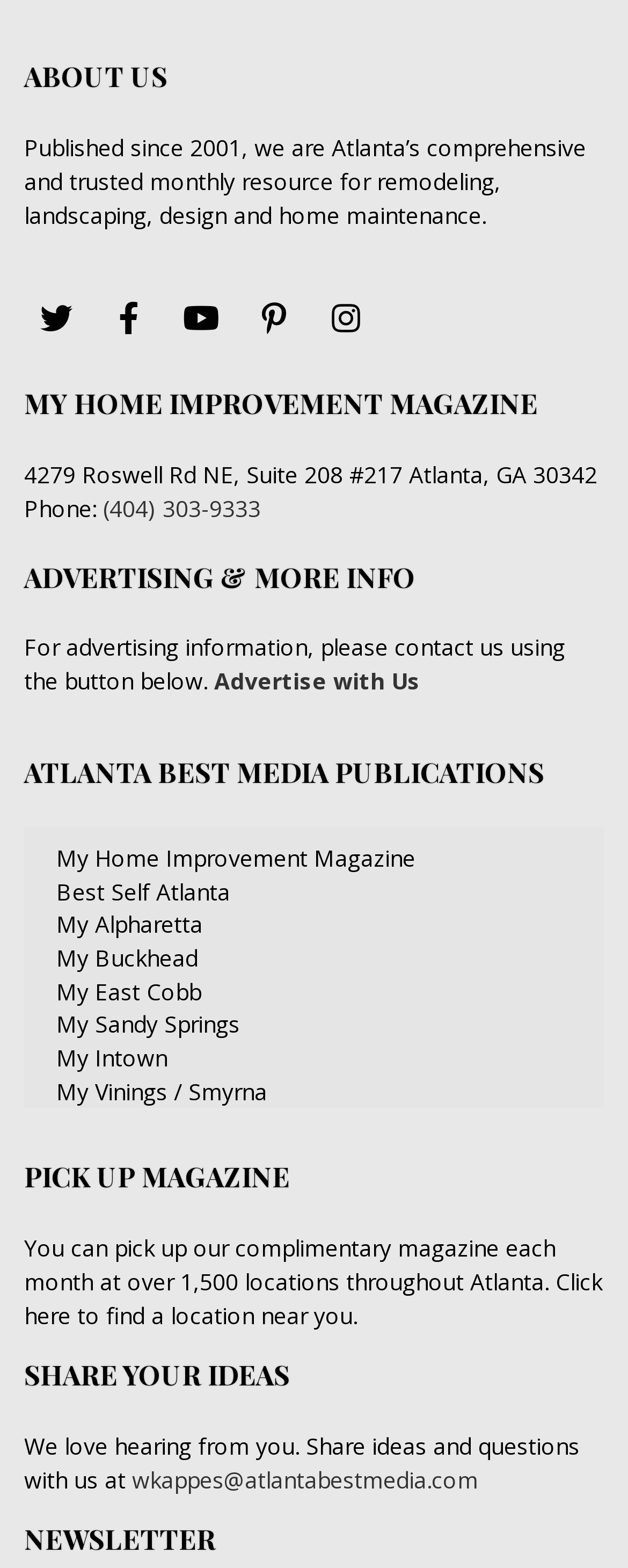Based on the image, give a detailed response to the question: What is the email address to share ideas with the magazine?

The email address to share ideas with the magazine can be found in the section 'SHARE YOUR IDEAS', which states 'Share ideas and questions with us at wkappes@atlantabestmedia.com'.